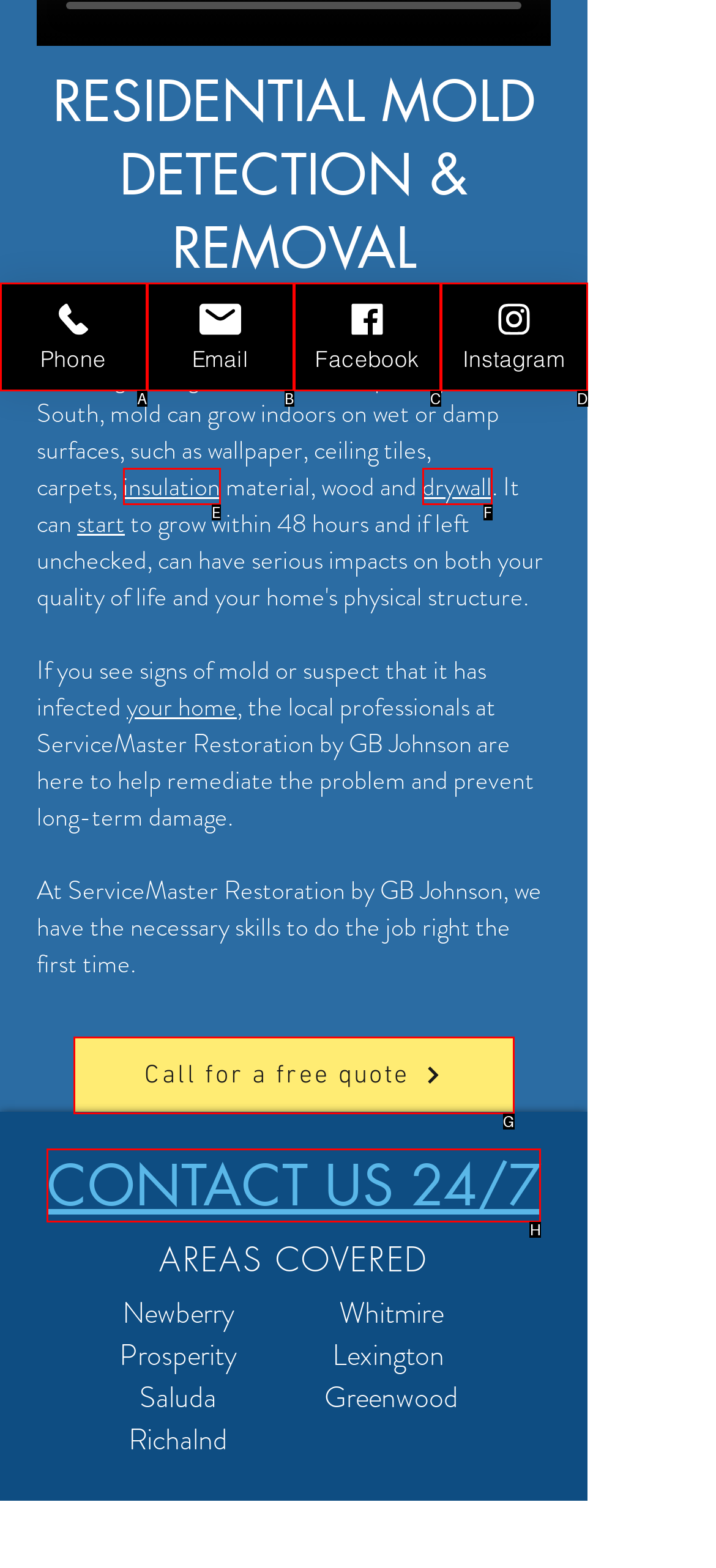Based on the element described as: Phone
Find and respond with the letter of the correct UI element.

A